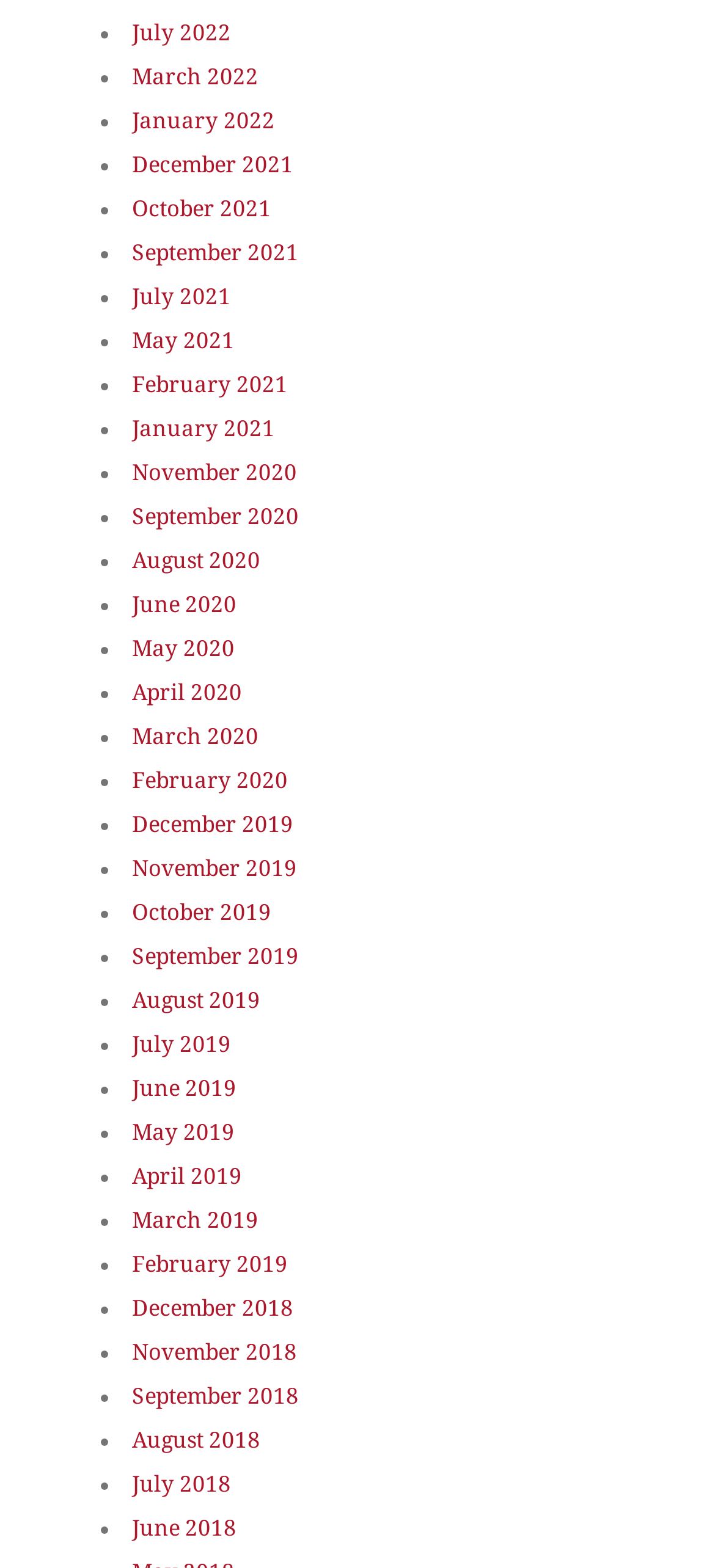Can you provide the bounding box coordinates for the element that should be clicked to implement the instruction: "Read the published date"?

None